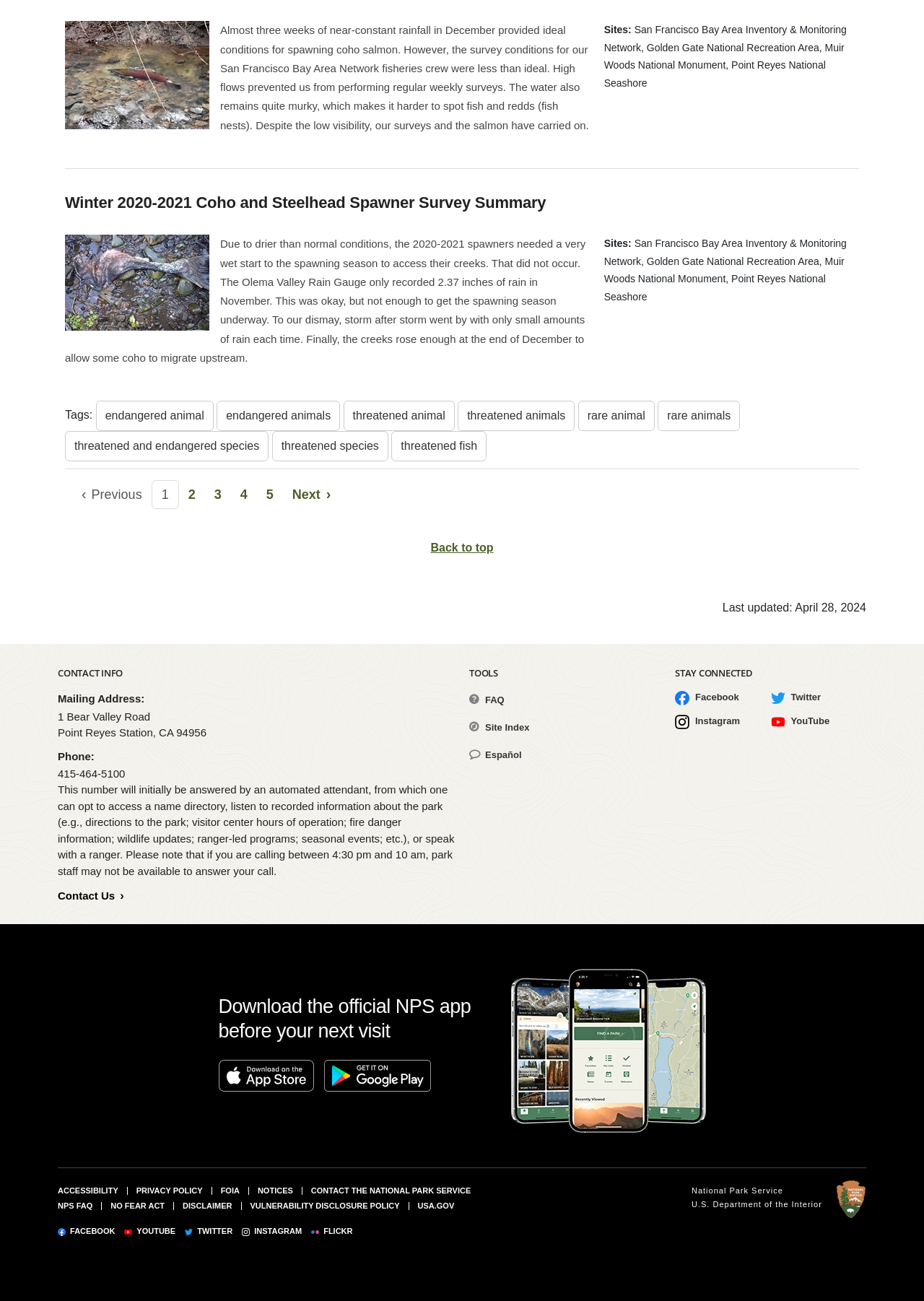Show the bounding box coordinates of the element that should be clicked to complete the task: "View the 'CONTACT INFO'".

[0.062, 0.513, 0.492, 0.522]